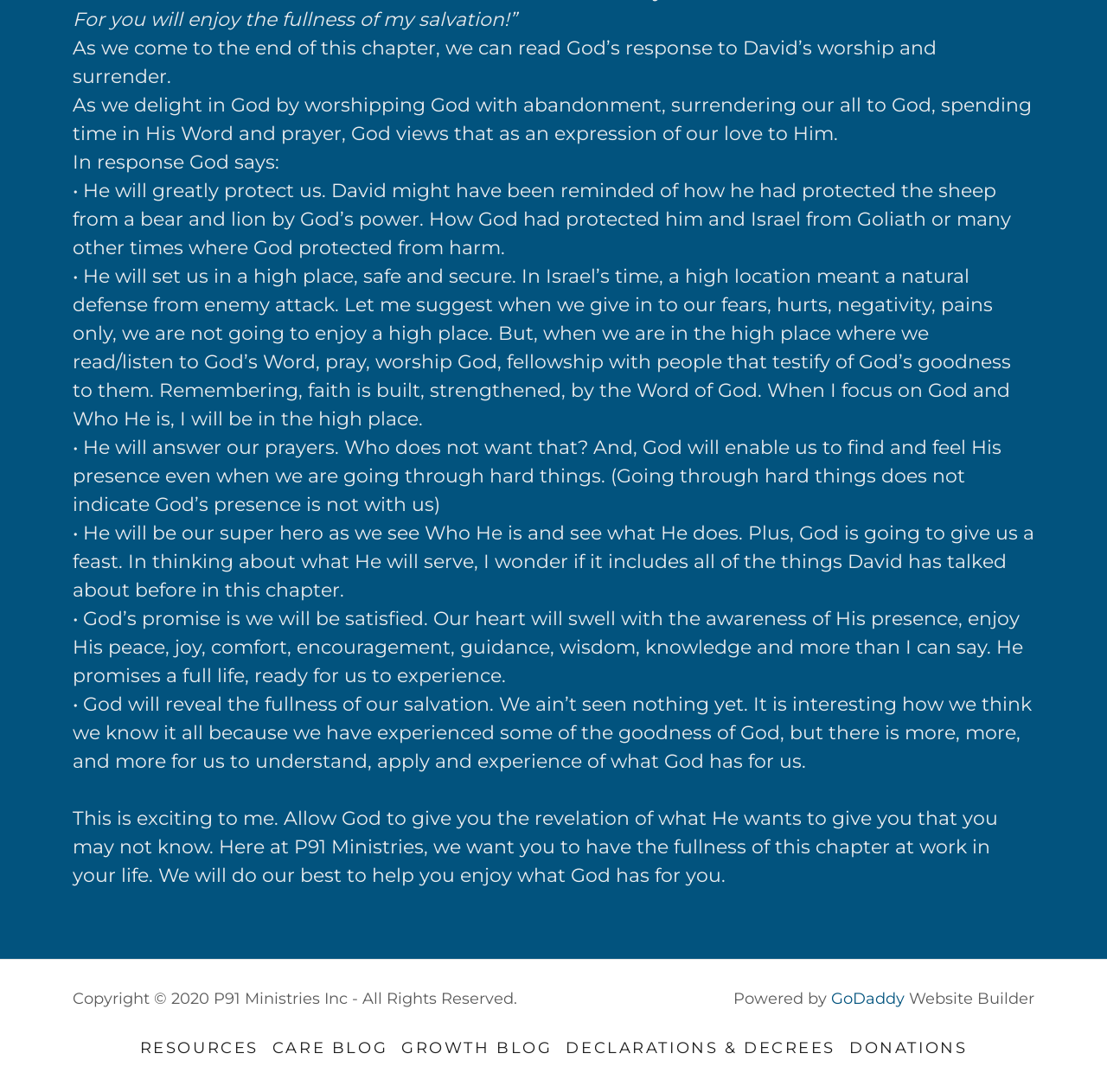Consider the image and give a detailed and elaborate answer to the question: 
What is the purpose of P91 Ministries according to this webpage?

The static text element with the ID 496 states 'Here at P91 Ministries, we want you to have the fullness of this chapter at work in your life. We will do our best to help you enjoy what God has for you.' This suggests that the purpose of P91 Ministries is to help people experience and enjoy the fullness of God's salvation.